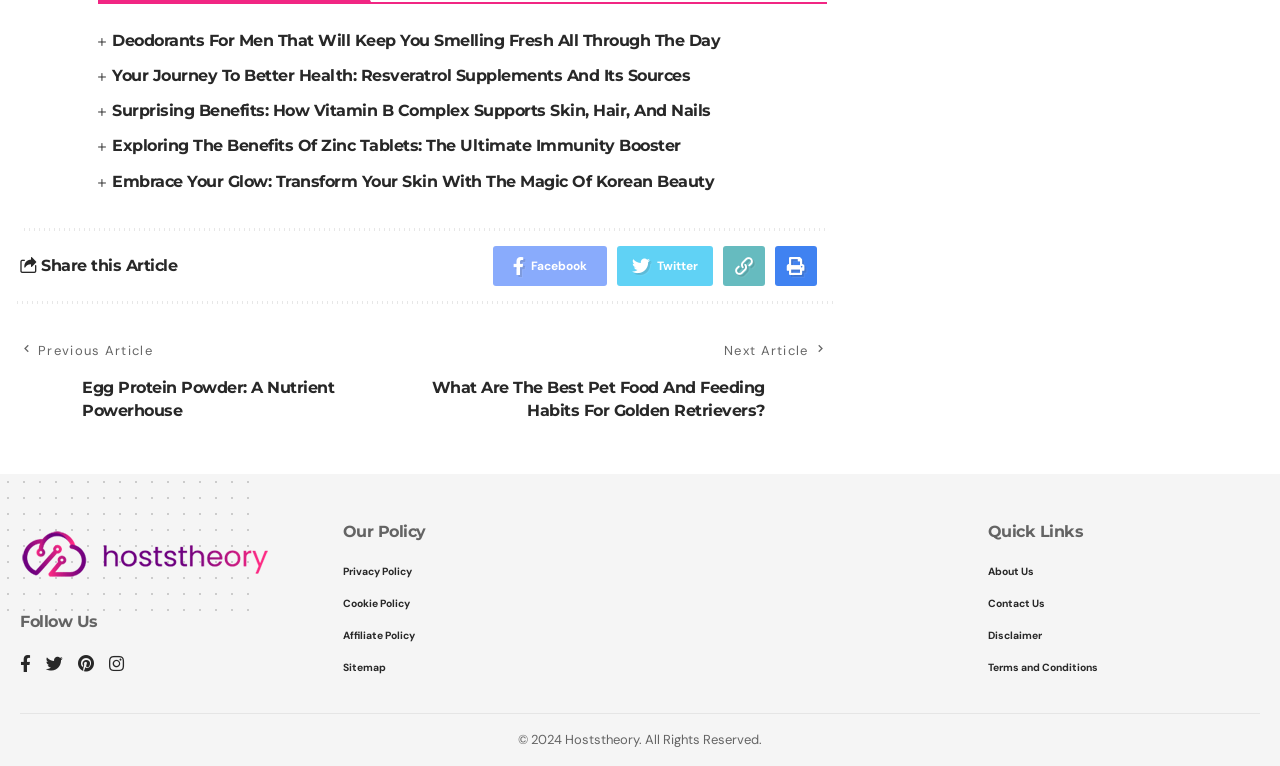Determine the bounding box coordinates of the UI element described below. Use the format (top-left x, top-left y, bottom-right x, bottom-right y) with floating point numbers between 0 and 1: aria-label="Advertisement" name="aswift_1" title="Advertisement"

None